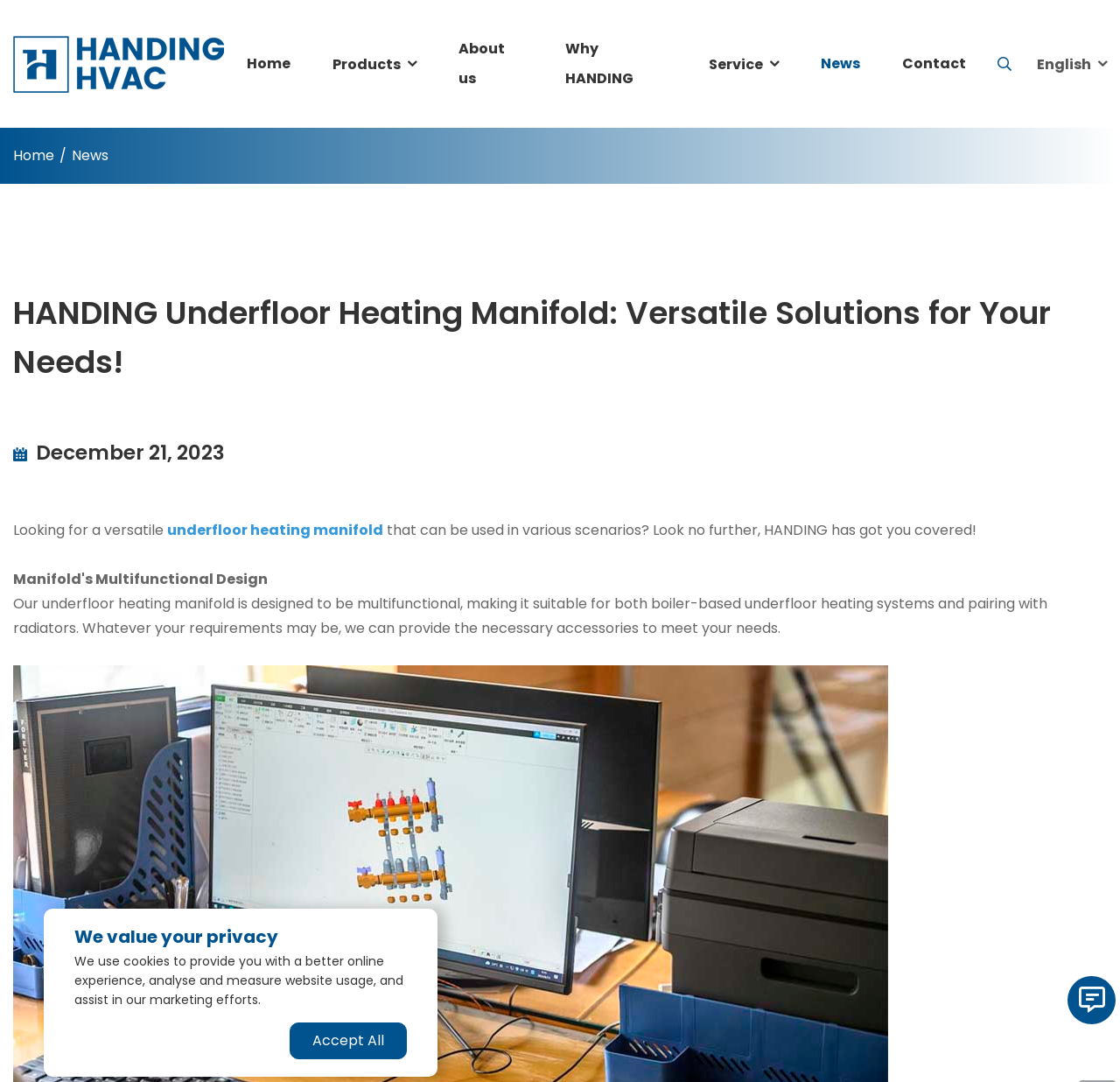Please locate the bounding box coordinates of the element that needs to be clicked to achieve the following instruction: "Learn about underfloor heating manifold". The coordinates should be four float numbers between 0 and 1, i.e., [left, top, right, bottom].

[0.149, 0.479, 0.342, 0.502]